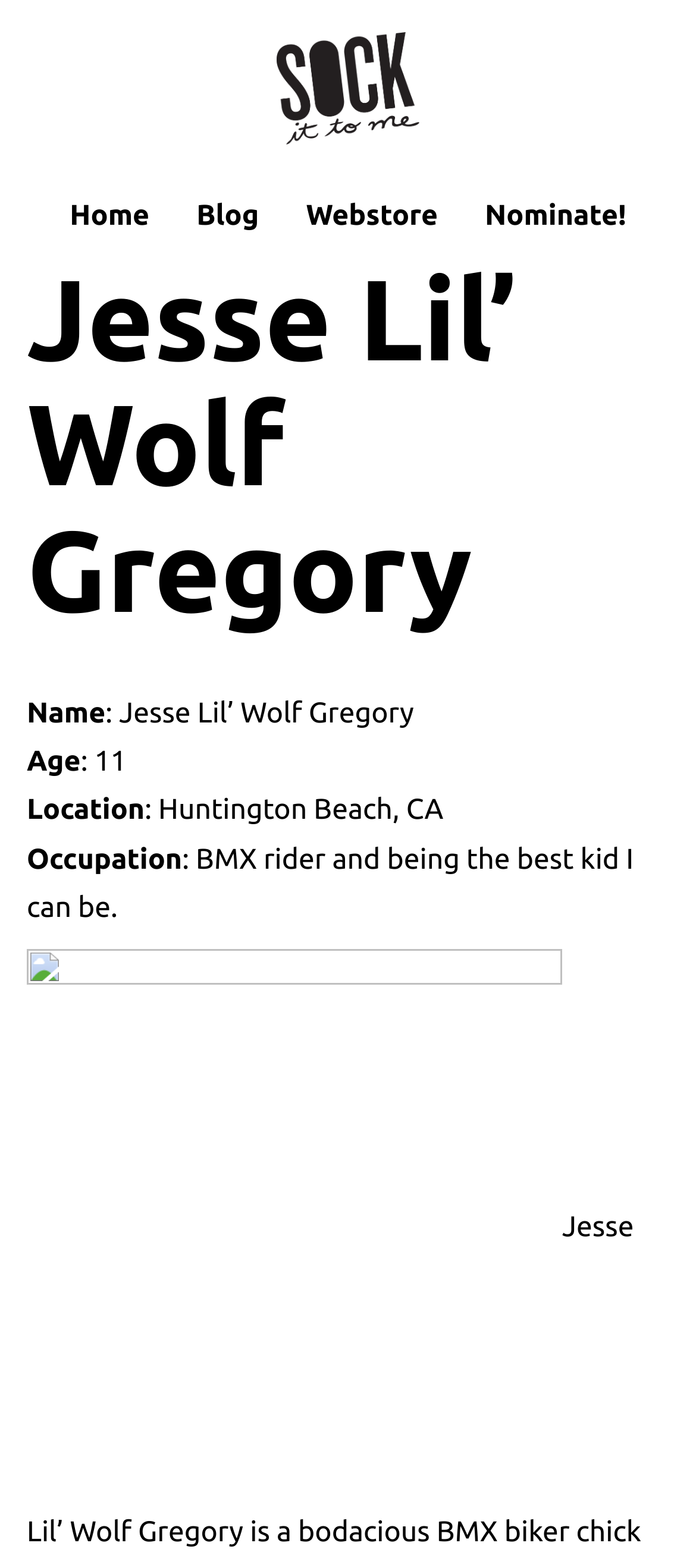Please analyze the image and provide a thorough answer to the question:
What is Jesse's occupation?

I found this information by looking at the text elements in the webpage. Specifically, I found a section with labels 'Name', 'Age', 'Location', and 'Occupation', and the text corresponding to 'Occupation' is 'BMX rider and being the best kid I can be.'